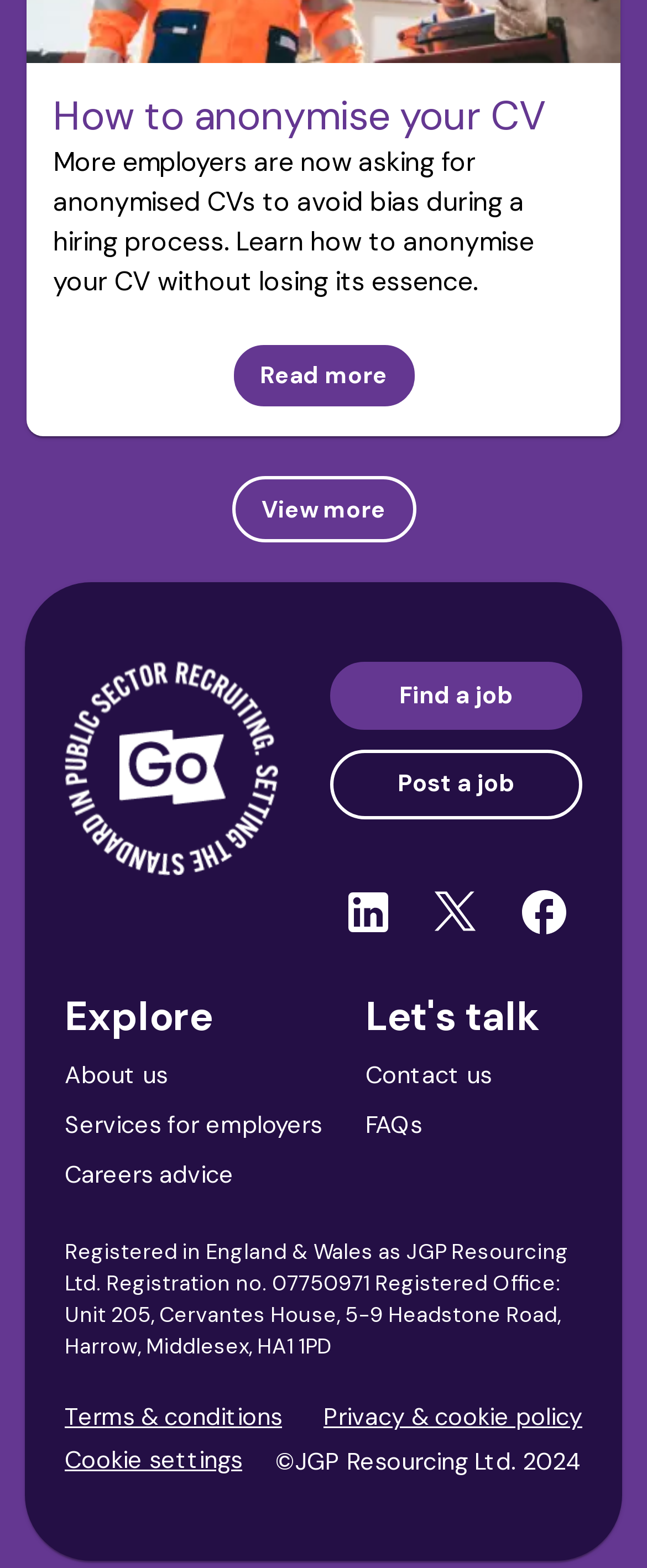Identify the bounding box coordinates of the region I need to click to complete this instruction: "Explore about us".

[0.1, 0.676, 0.259, 0.695]